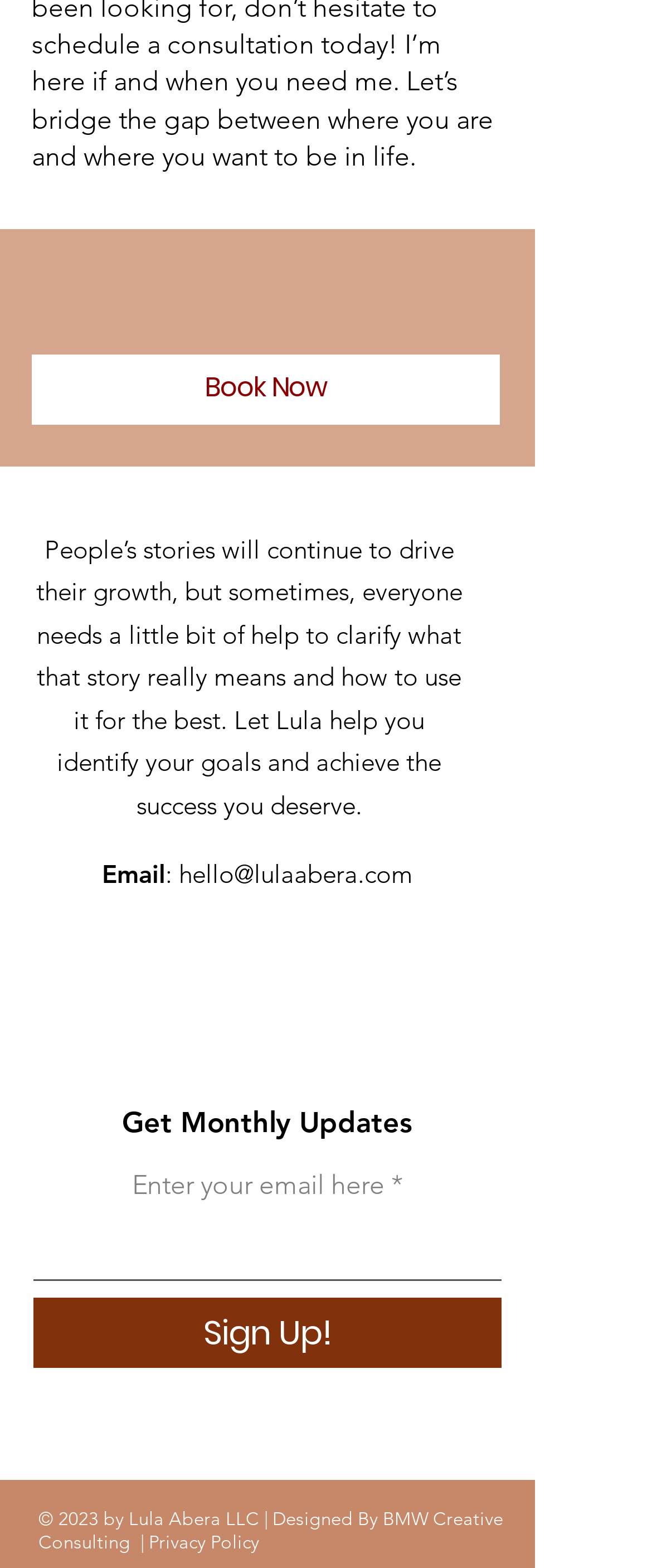Determine the bounding box for the UI element described here: "aria-label="TikTok"".

[0.221, 0.599, 0.31, 0.636]